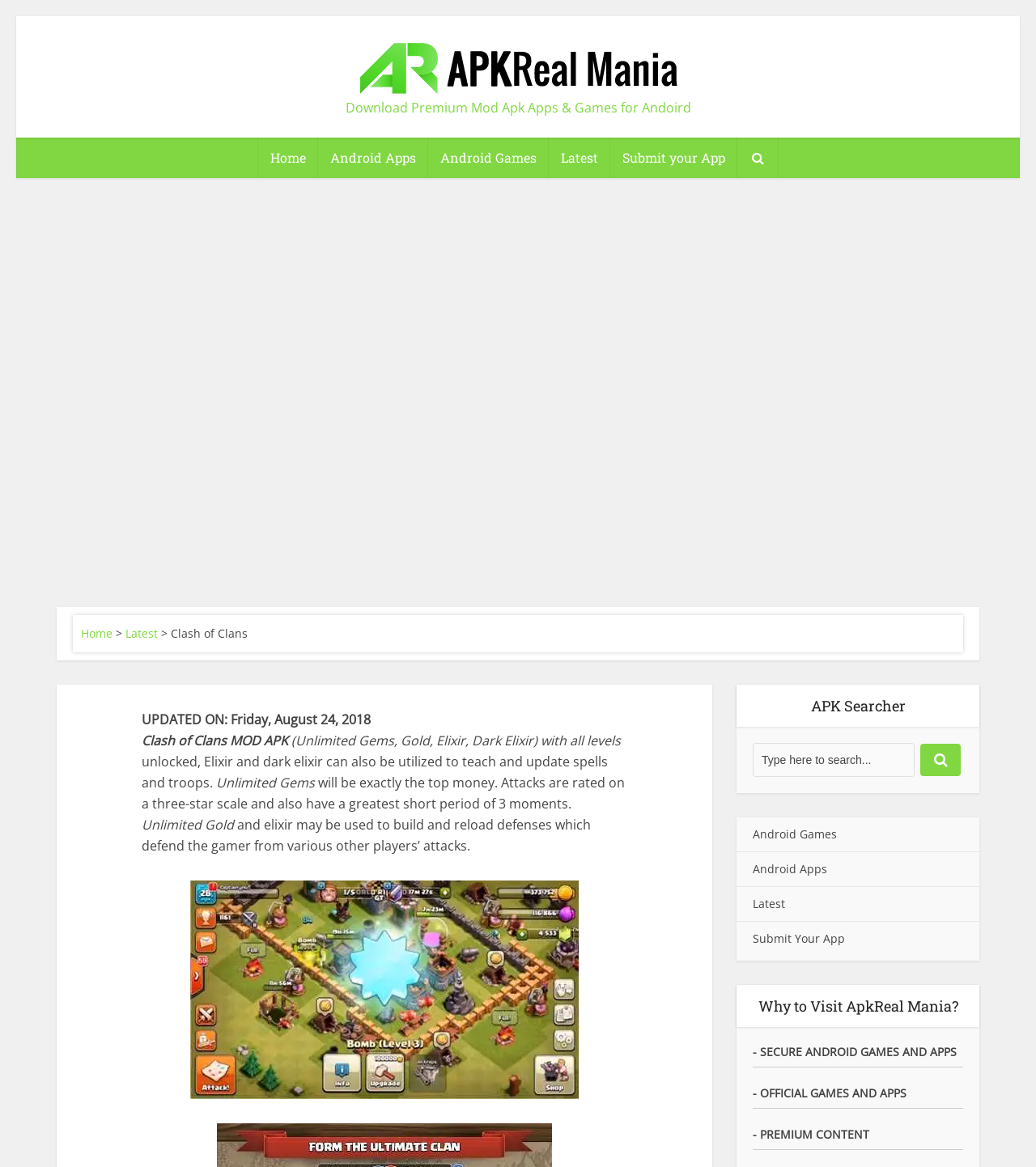What is the name of the website?
Using the information from the image, give a concise answer in one word or a short phrase.

APKReal Mania